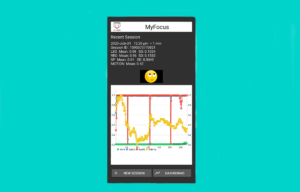What options are available at the bottom of the interface?
Using the visual information, reply with a single word or short phrase.

Start new session or navigate back